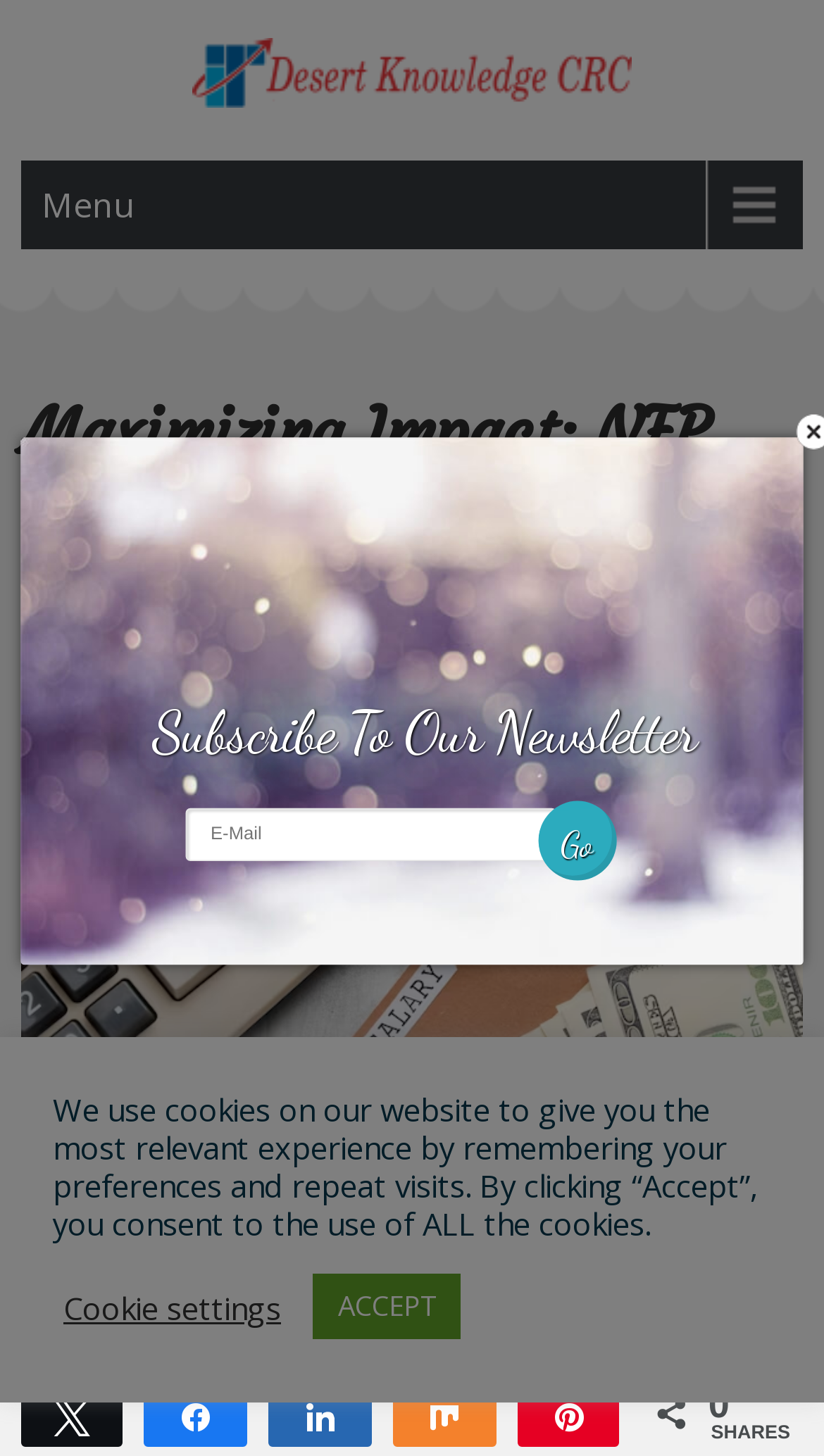Please identify the bounding box coordinates of the element's region that should be clicked to execute the following instruction: "Click the N Tweet link". The bounding box coordinates must be four float numbers between 0 and 1, i.e., [left, top, right, bottom].

[0.028, 0.948, 0.147, 0.992]